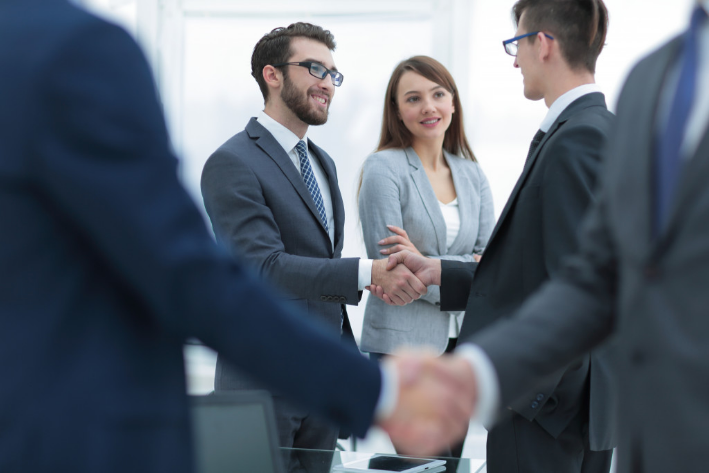Describe all the visual components present in the image.

This image captures a professional business meeting atmosphere, highlighting key moments of collaboration and agreement. In the foreground, two individuals are engaged in a handshake, symbolizing the formal agreement or partnership. The person on the left, dressed in a navy suit, confidently extends their hand towards a business associate on the right, who is clad in gray attire. 

In the background, a woman with shoulder-length brown hair and a gray blazer observes the interaction with an encouraging smile, suggesting a positive reinforcement of the agreement being made. The bright, modern setting, characterized by large windows, enhances the professional ambiance, indicative of a corporate environment focused on growth and successful transitions, such as those addressed in exit planning for businesses. This reflects the essence of the article titled "4 Essentials of an Exit Plan in Your Business - Lean And Green Business," emphasizing the importance of strategic planning in business operations.